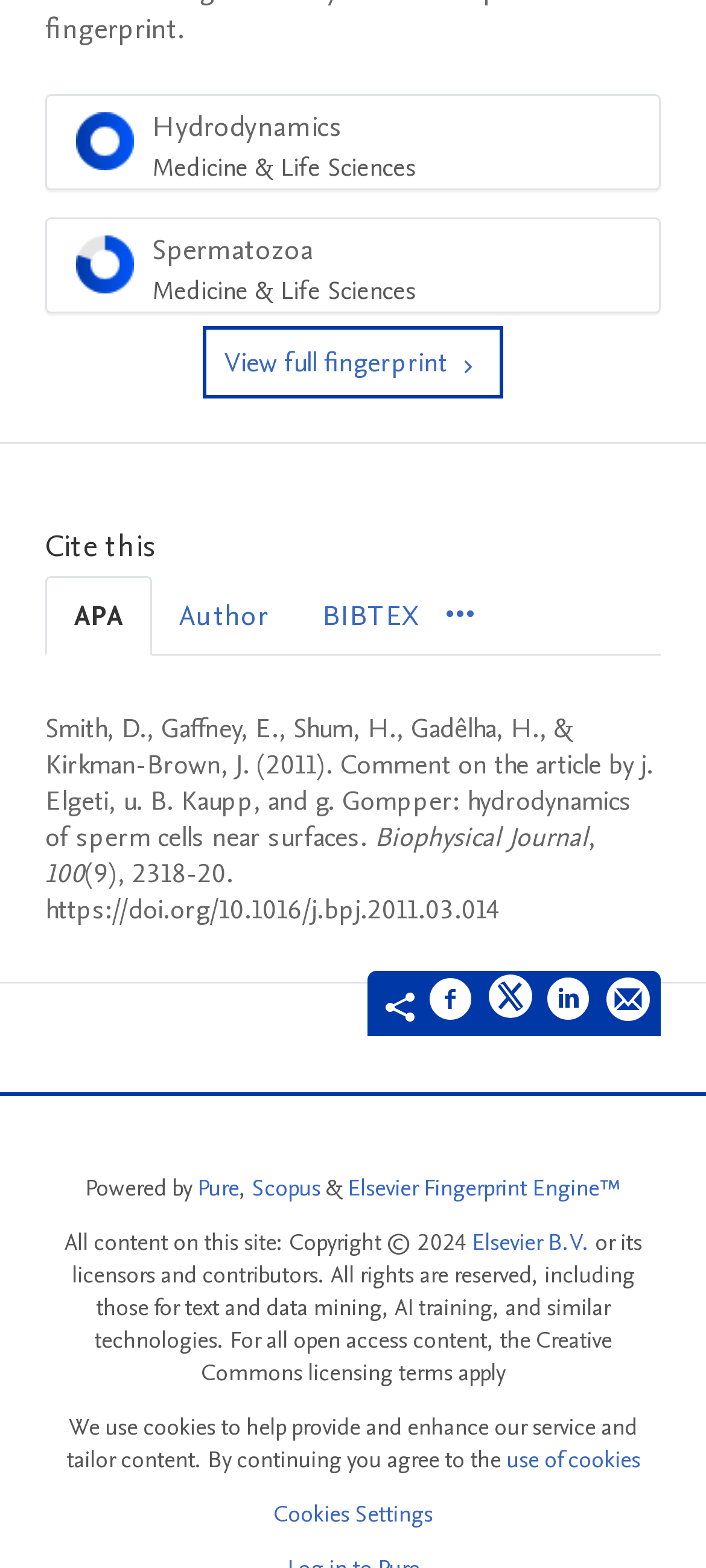Look at the image and give a detailed response to the following question: What is the percentage of 'Hydrodynamics Medicine & Life Sciences'?

I found this answer by looking at the menuitem 'Hydrodynamics Medicine & Life Sciences 100%' which has a generic element '100%' inside it. This suggests that the percentage of 'Hydrodynamics Medicine & Life Sciences' is 100%.